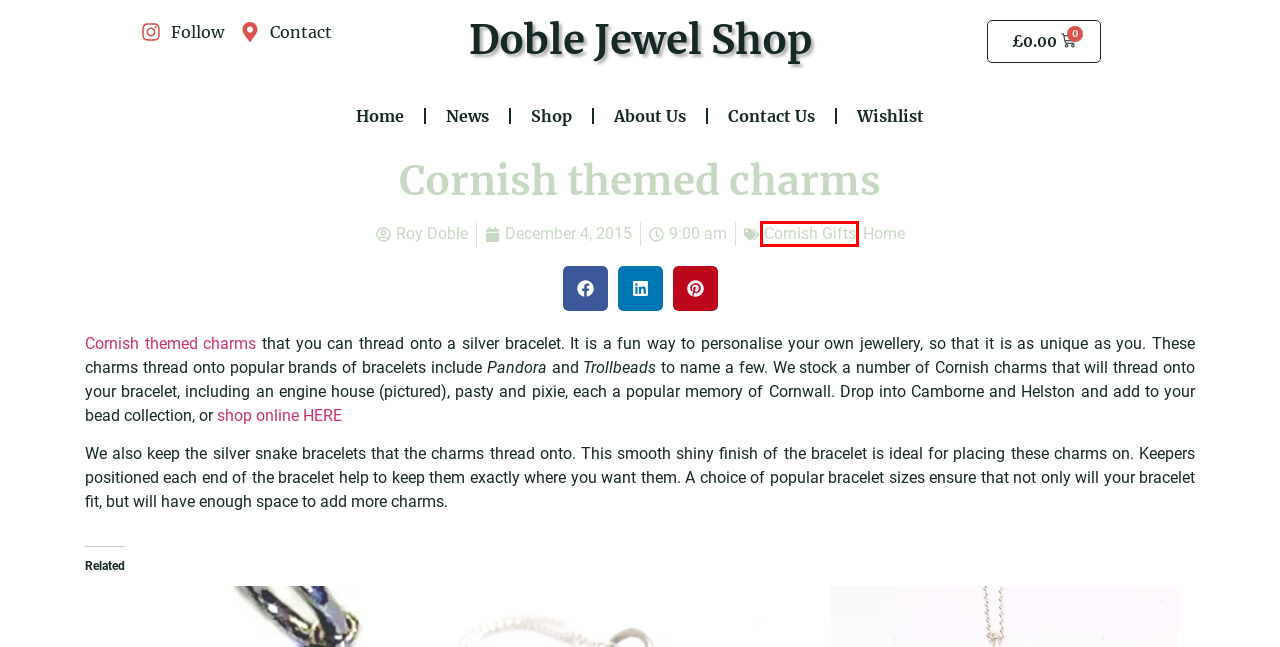You are given a screenshot depicting a webpage with a red bounding box around a UI element. Select the description that best corresponds to the new webpage after clicking the selected element. Here are the choices:
A. Shop - Doble Jewel Shop
B. Charms Archives - Doble Jewel Shop
C. Cornish Gifts Archives - Doble Jewel Shop
D. 04/12/2015 - Doble Jewel Shop
E. News - Doble Jewel Shop
F. Wishlist - Doble Jewel Shop
G. Home Archives - Doble Jewel Shop
H. Contact Us - Doble Jewel Shop

C